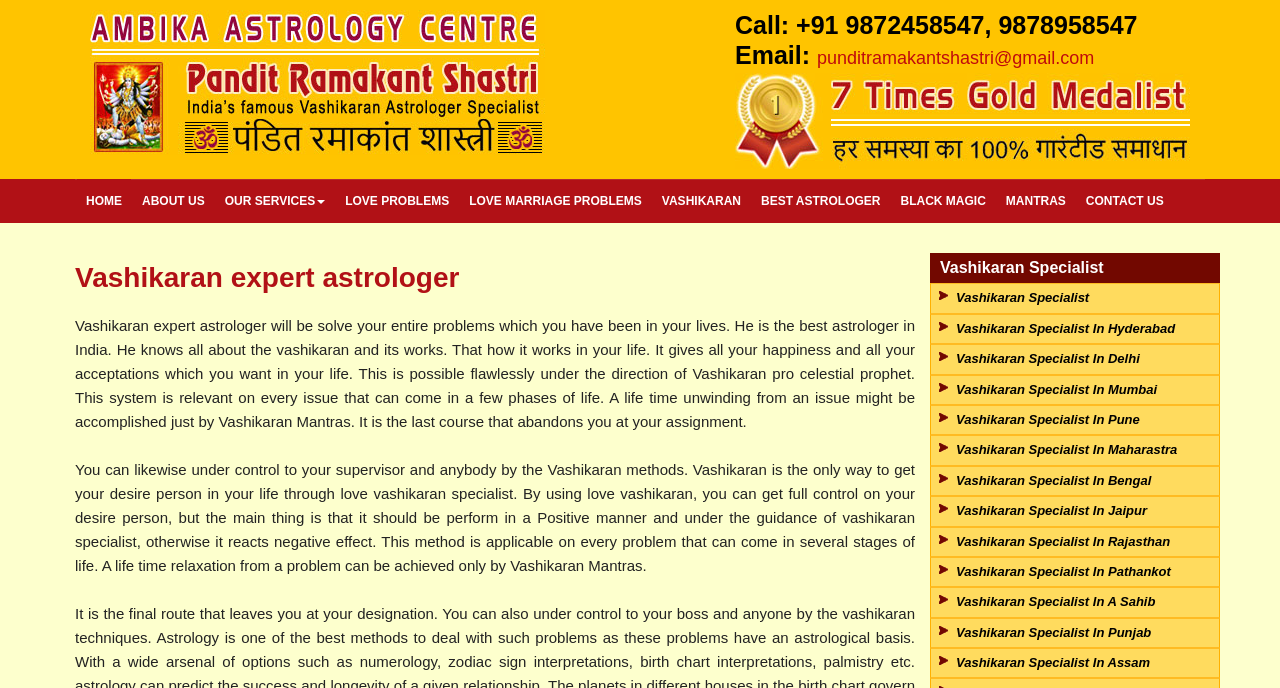Determine the bounding box coordinates of the element that should be clicked to execute the following command: "Click the link to contact the astrologer".

[0.841, 0.26, 0.916, 0.324]